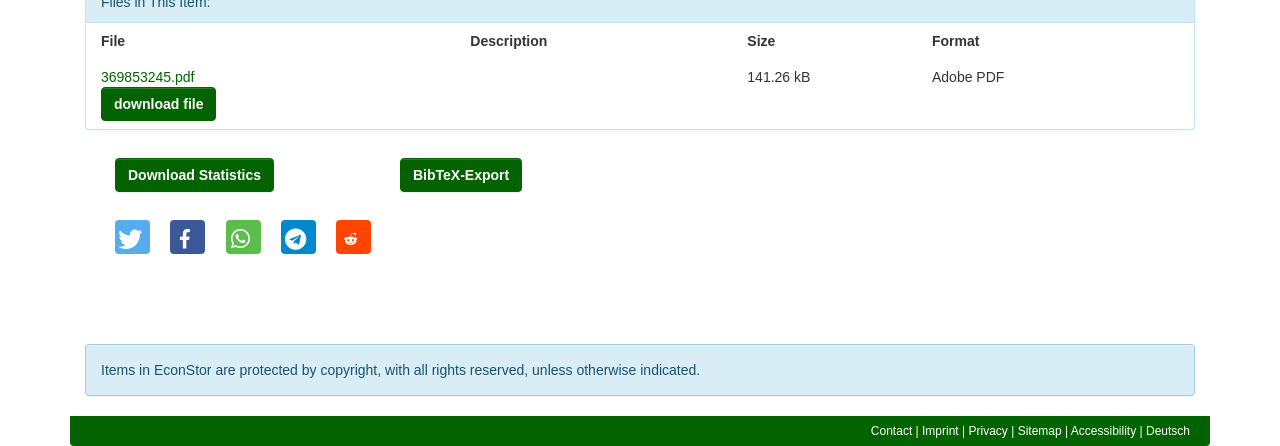What is the purpose of the 'Download Statistics' link?
Please give a detailed and elaborate answer to the question.

The link 'Download Statistics' is likely to provide information about the number of times the file has been downloaded, and possibly other related statistics.